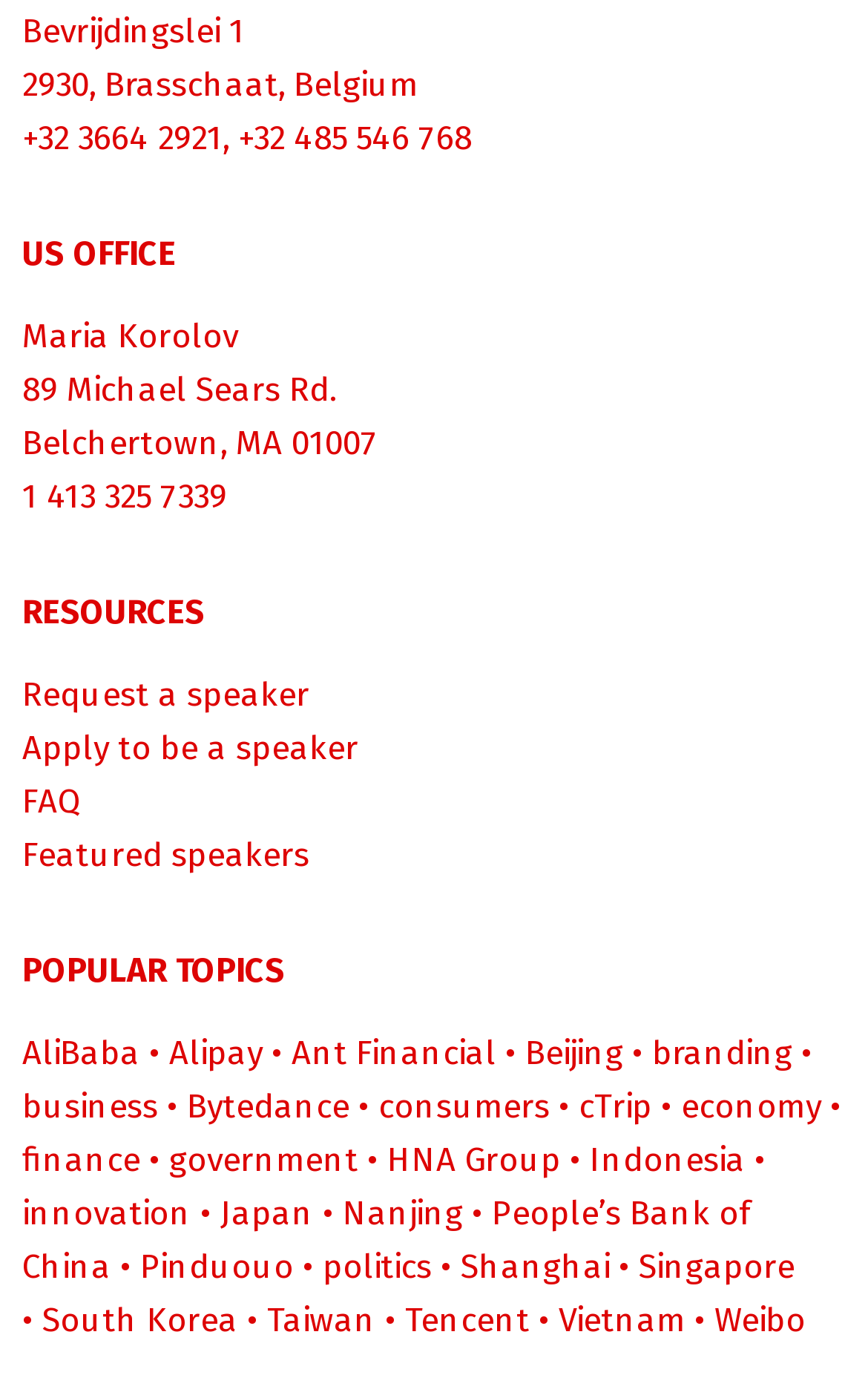Point out the bounding box coordinates of the section to click in order to follow this instruction: "Request a speaker".

[0.026, 0.484, 0.356, 0.512]